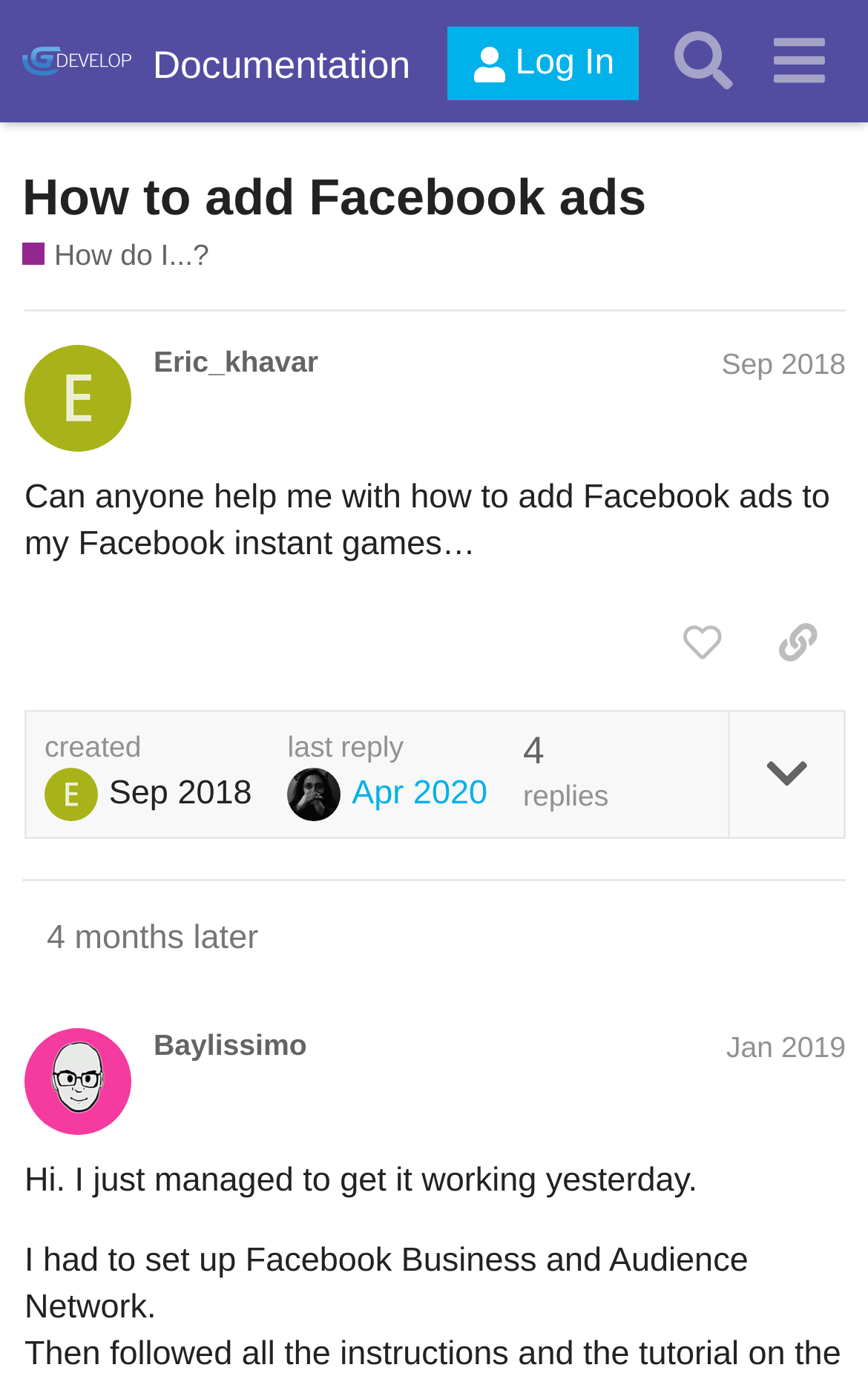Can you extract the primary headline text from the webpage?

How to add Facebook ads